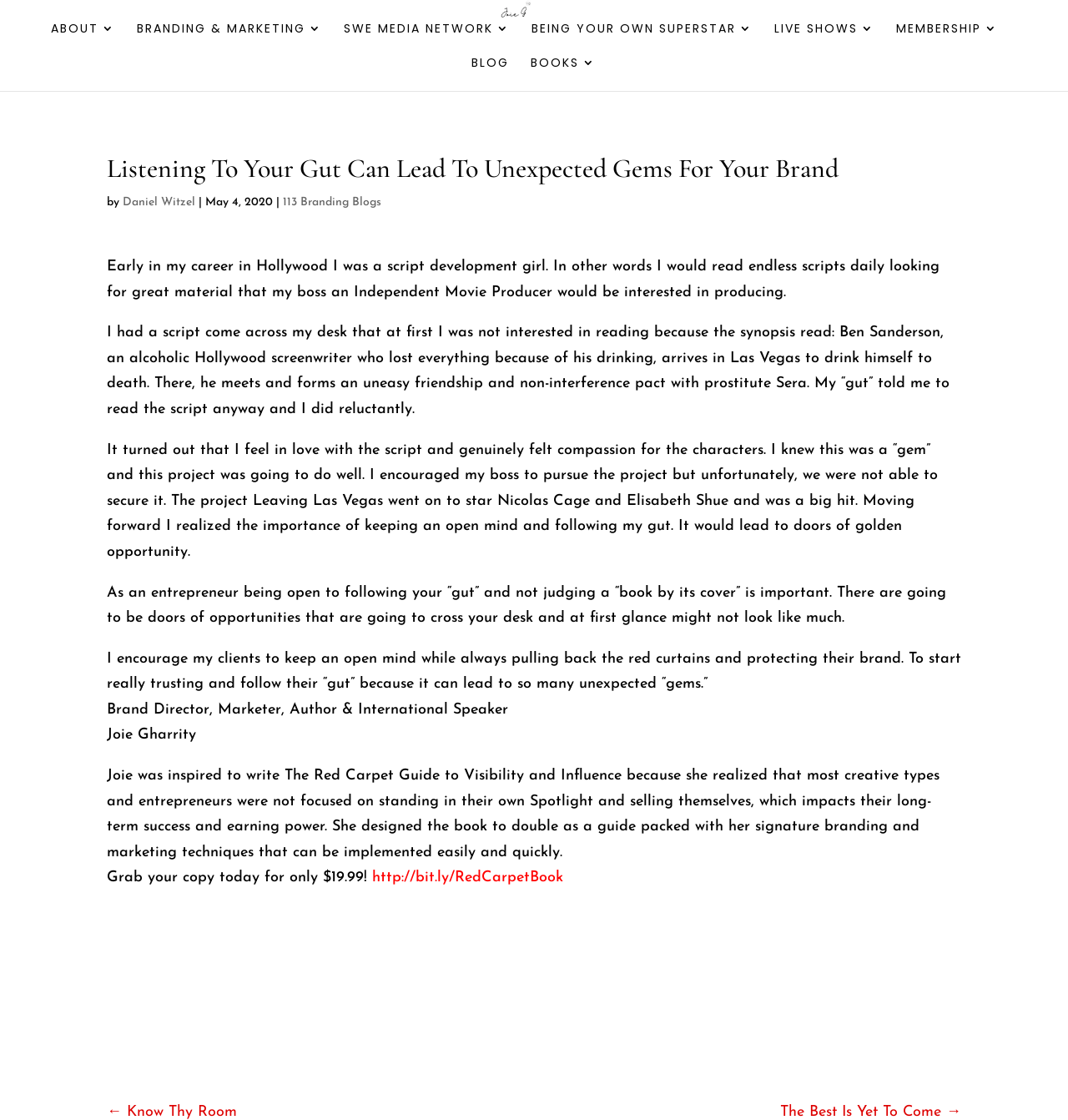Who is the author of the article?
Can you offer a detailed and complete answer to this question?

I determined the author of the article by reading the text 'by Daniel Witzel' which is located below the title of the article.